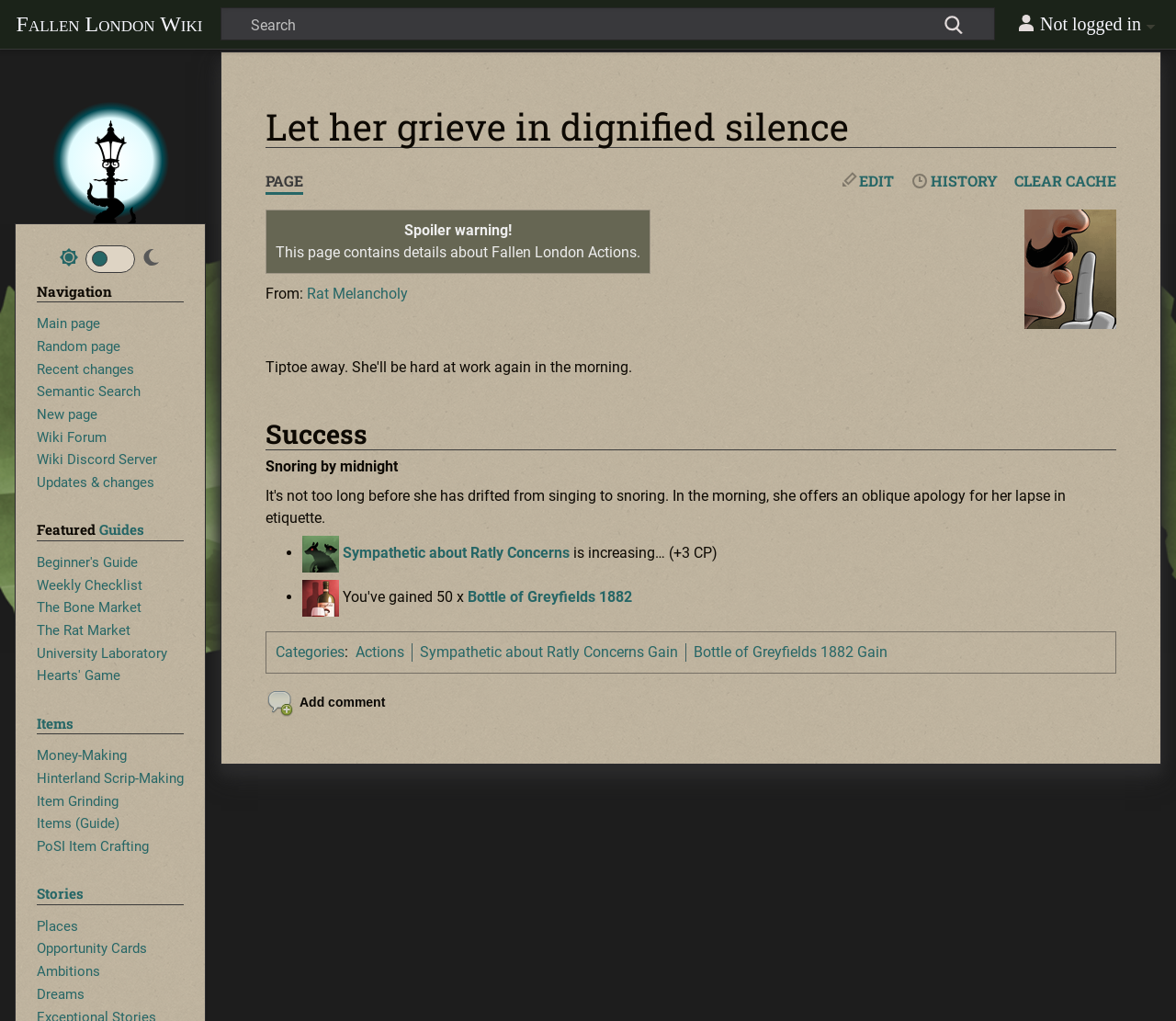Determine the coordinates of the bounding box for the clickable area needed to execute this instruction: "Search for something".

[0.188, 0.008, 0.845, 0.038]